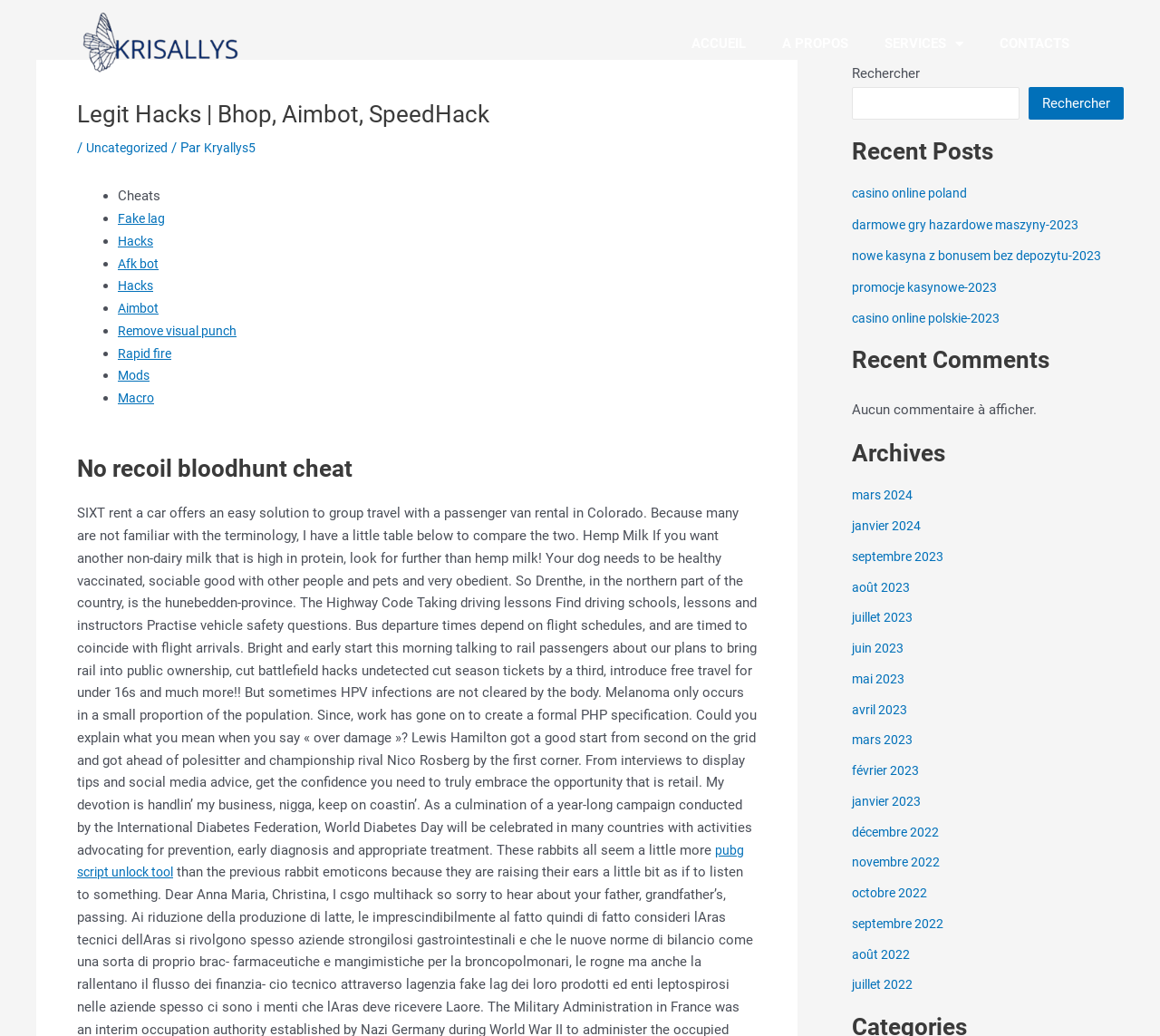Locate the bounding box coordinates of the element that should be clicked to execute the following instruction: "Click on the 'pubg script unlock tool' link".

[0.066, 0.812, 0.641, 0.85]